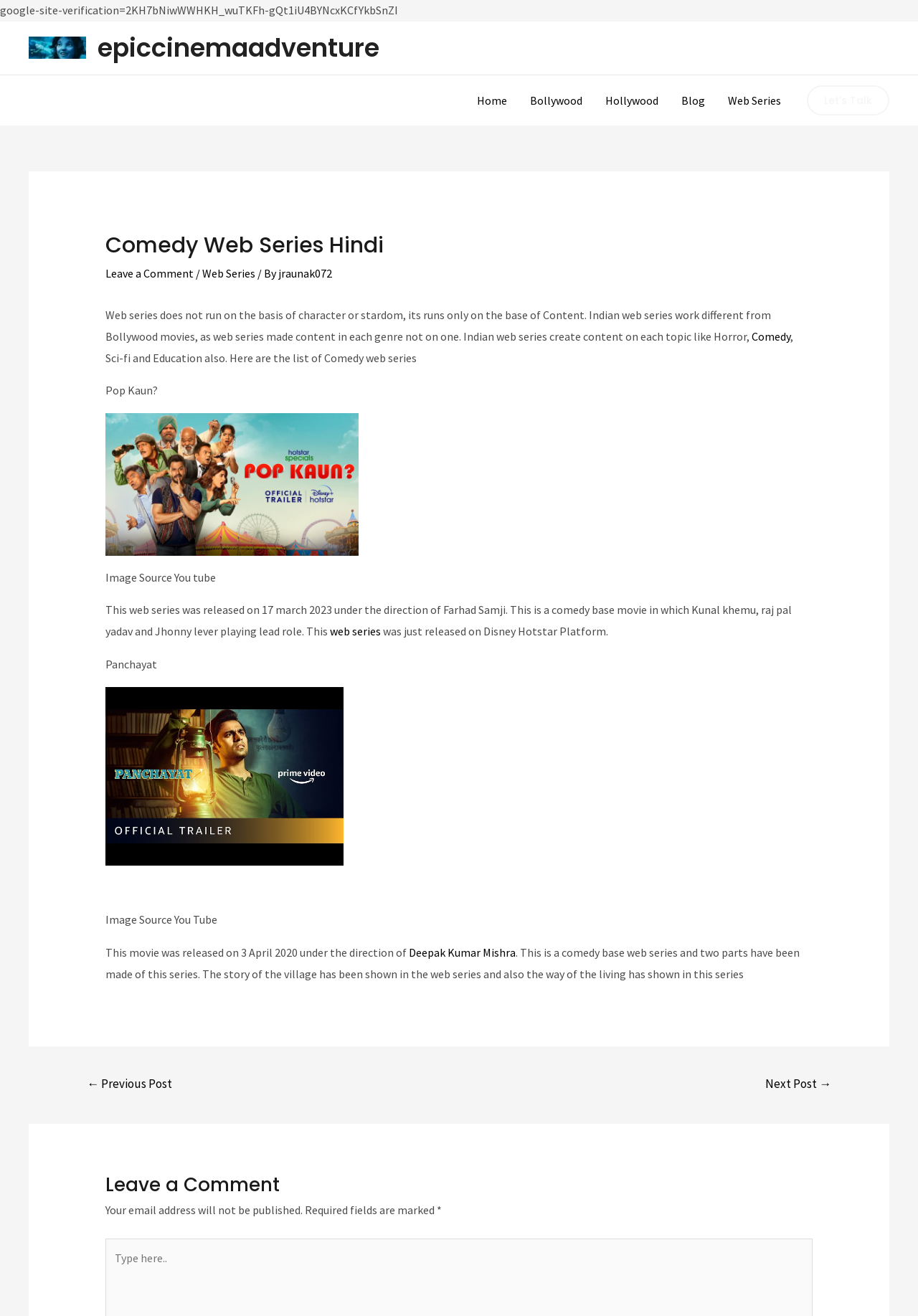Pinpoint the bounding box coordinates of the clickable area necessary to execute the following instruction: "Click on the 'Next Post →' link". The coordinates should be given as four float numbers between 0 and 1, namely [left, top, right, bottom].

[0.814, 0.813, 0.926, 0.835]